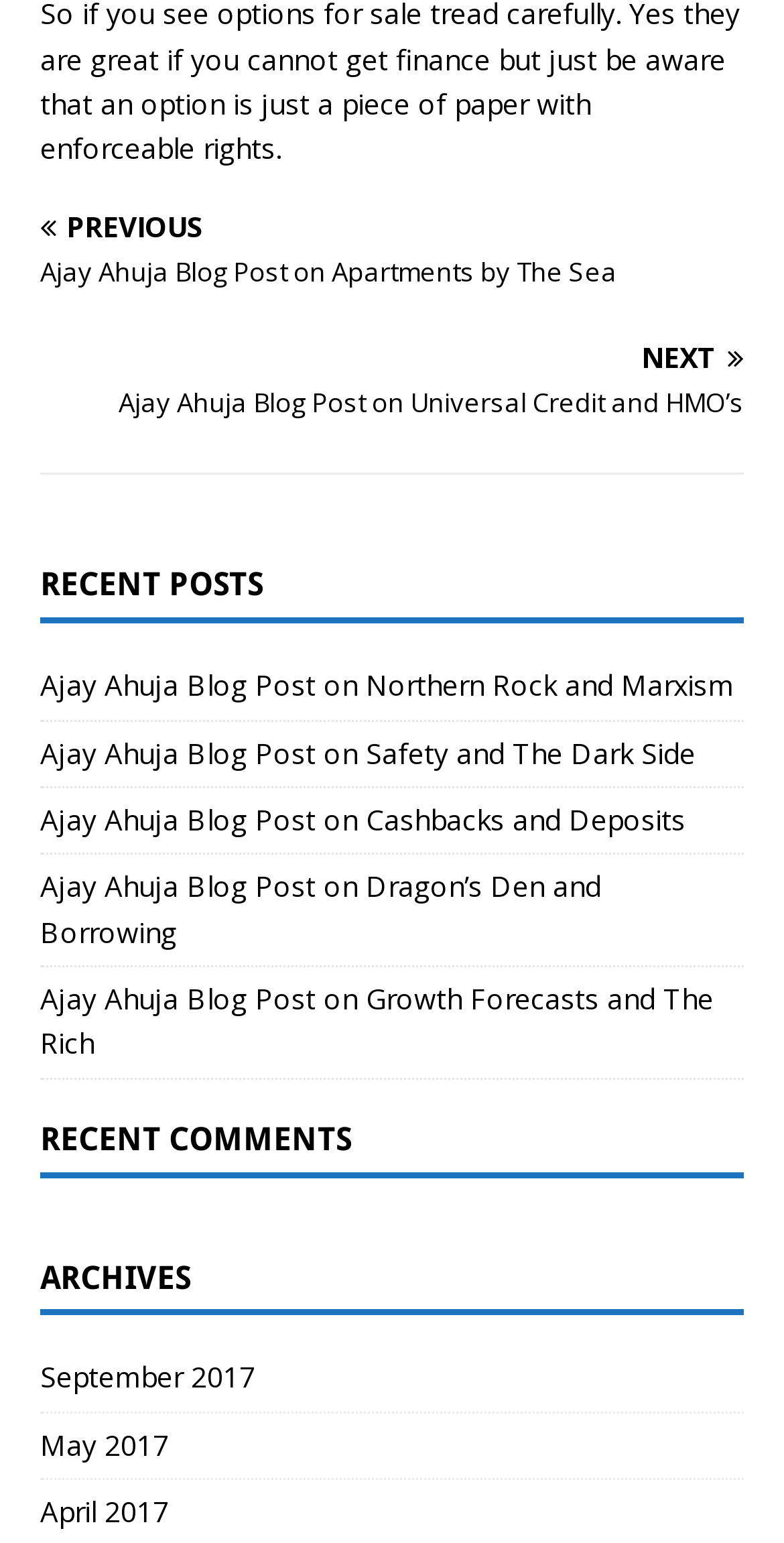Please specify the bounding box coordinates in the format (top-left x, top-left y, bottom-right x, bottom-right y), with all values as floating point numbers between 0 and 1. Identify the bounding box of the UI element described by: May 2017

[0.051, 0.916, 0.949, 0.958]